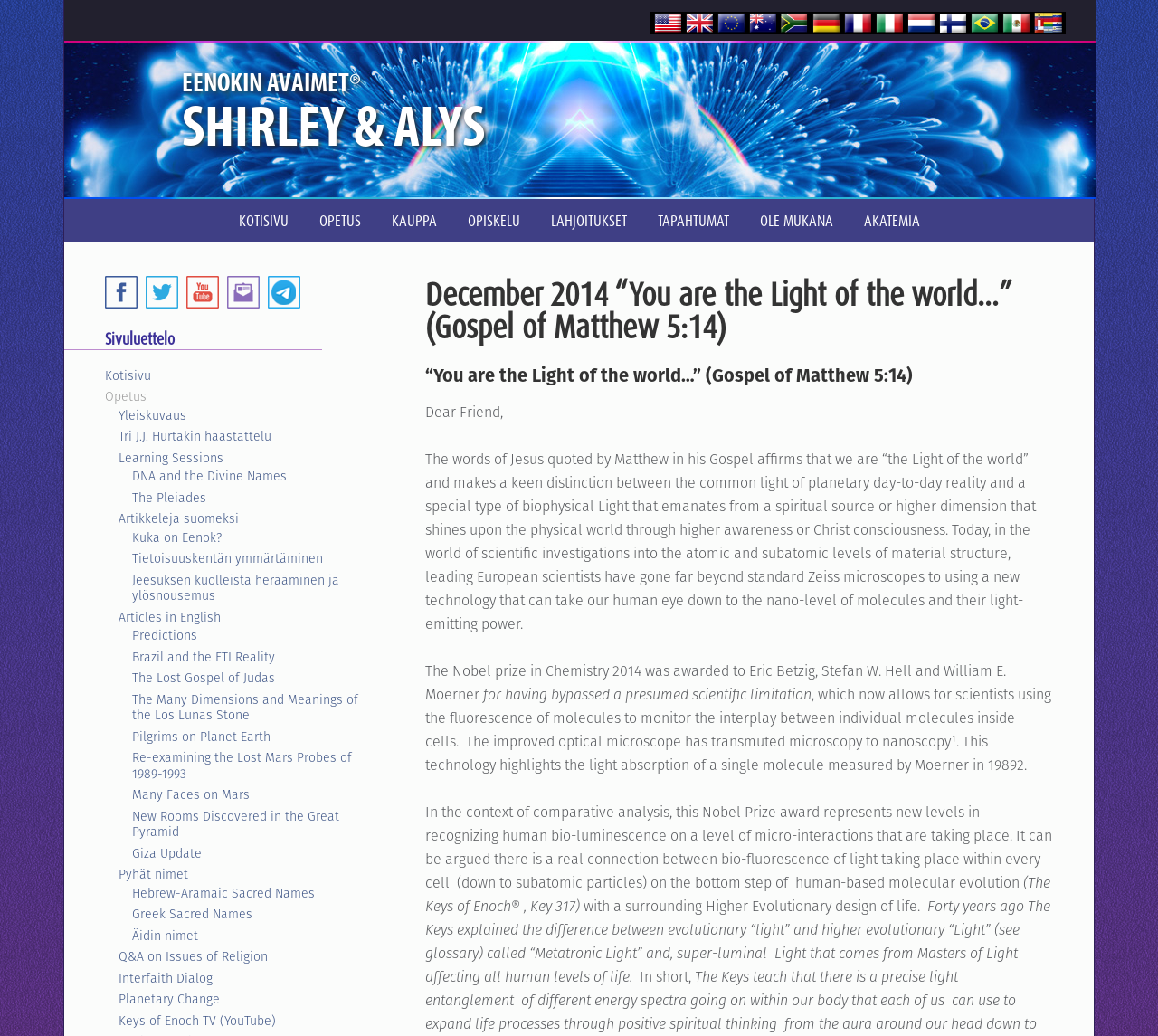Please predict the bounding box coordinates (top-left x, top-left y, bottom-right x, bottom-right y) for the UI element in the screenshot that fits the description: Jeesuksen kuolleista herääminen ja ylösnousemus

[0.114, 0.551, 0.293, 0.583]